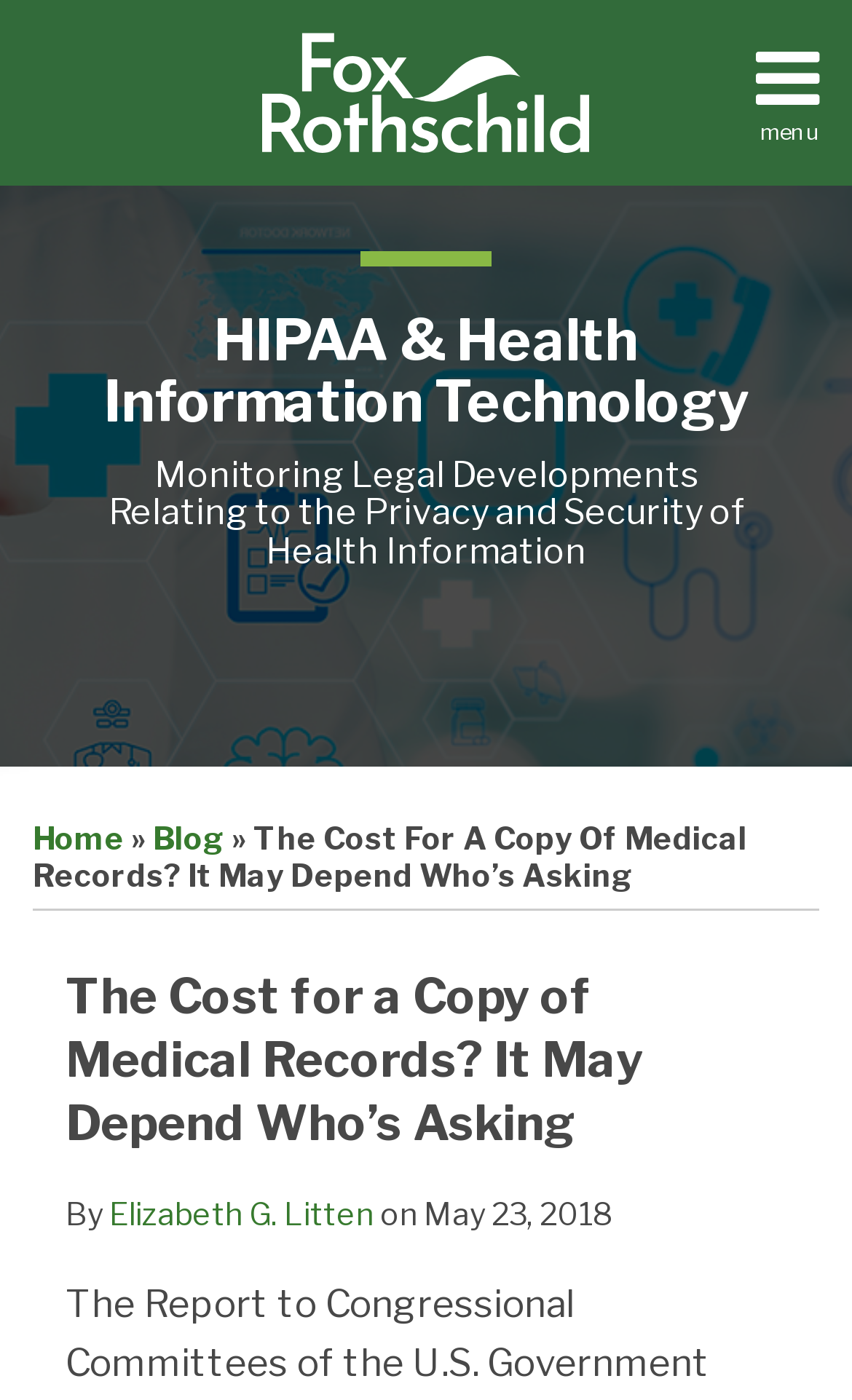Using the image as a reference, answer the following question in as much detail as possible:
What is the category of the blog post?

I found the category 'HIPAA & Health Information Technology' above the title of the blog post, which suggests that the blog post belongs to this category.